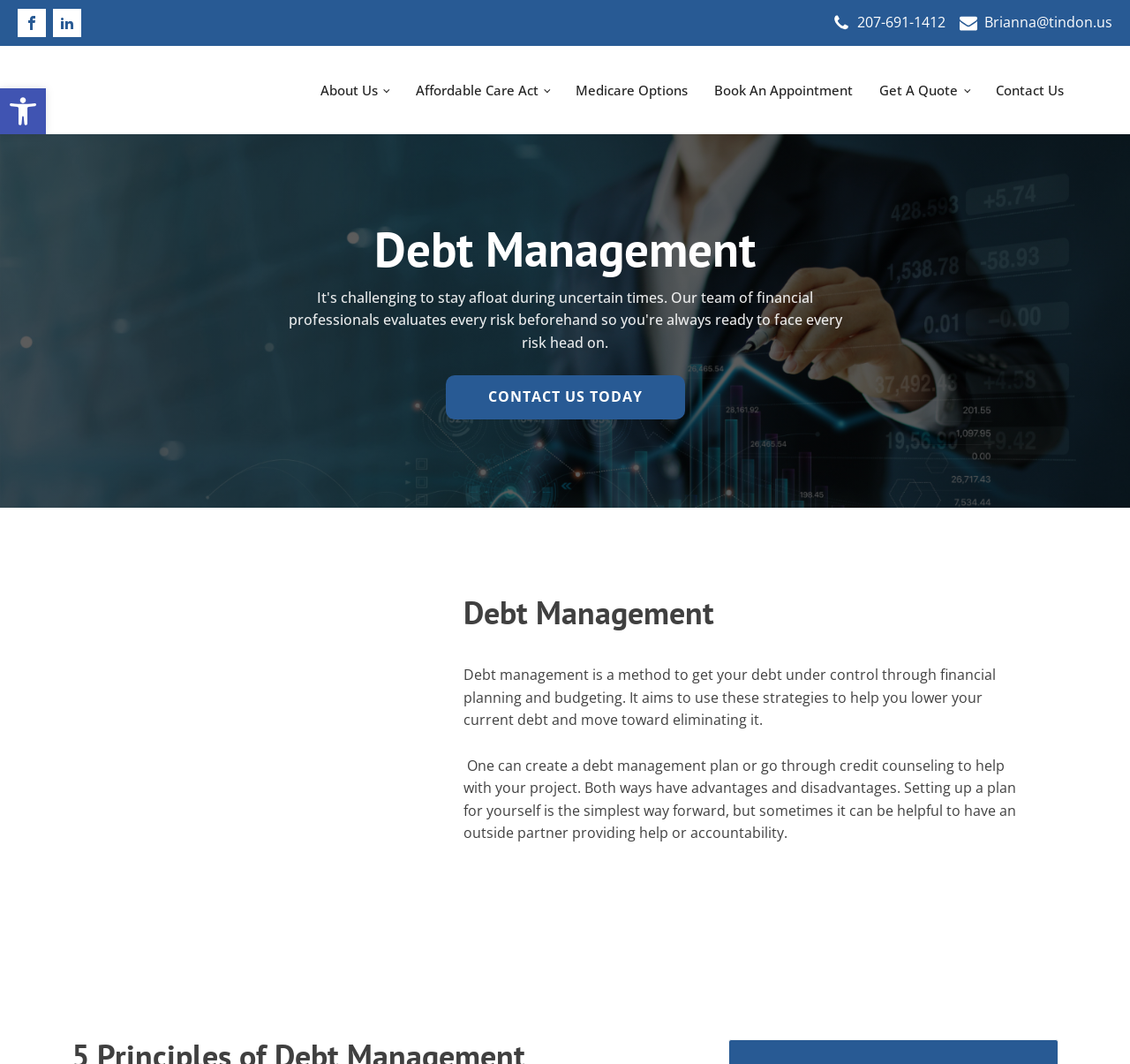Calculate the bounding box coordinates for the UI element based on the following description: "207-691-1412". Ensure the coordinates are four float numbers between 0 and 1, i.e., [left, top, right, bottom].

[0.759, 0.011, 0.837, 0.032]